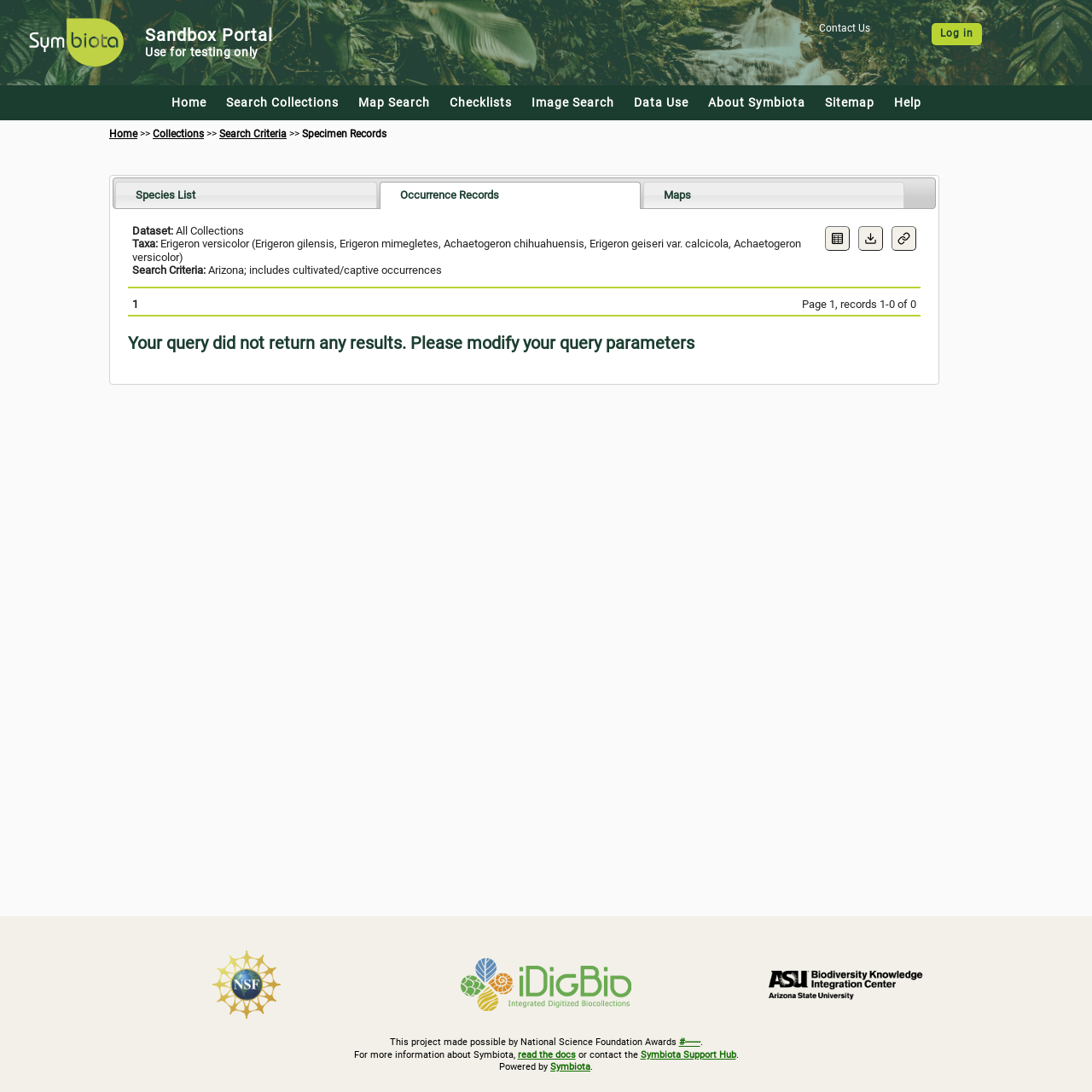Find the bounding box coordinates for the area you need to click to carry out the instruction: "Select the 'Species List' tab". The coordinates should be four float numbers between 0 and 1, indicated as [left, top, right, bottom].

[0.106, 0.166, 0.345, 0.191]